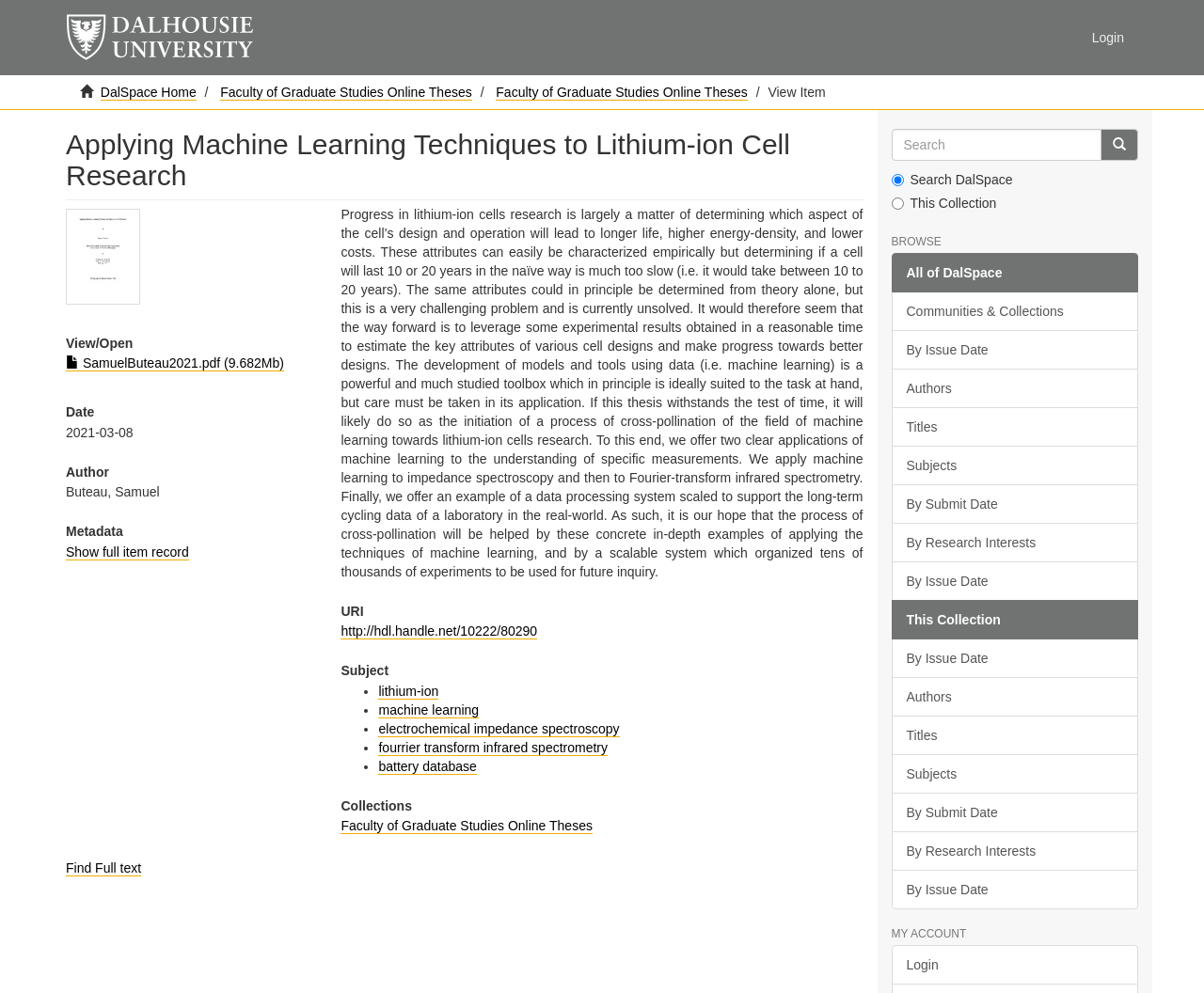Can you determine the bounding box coordinates of the area that needs to be clicked to fulfill the following instruction: "Login to the system"?

[0.895, 0.0, 0.945, 0.076]